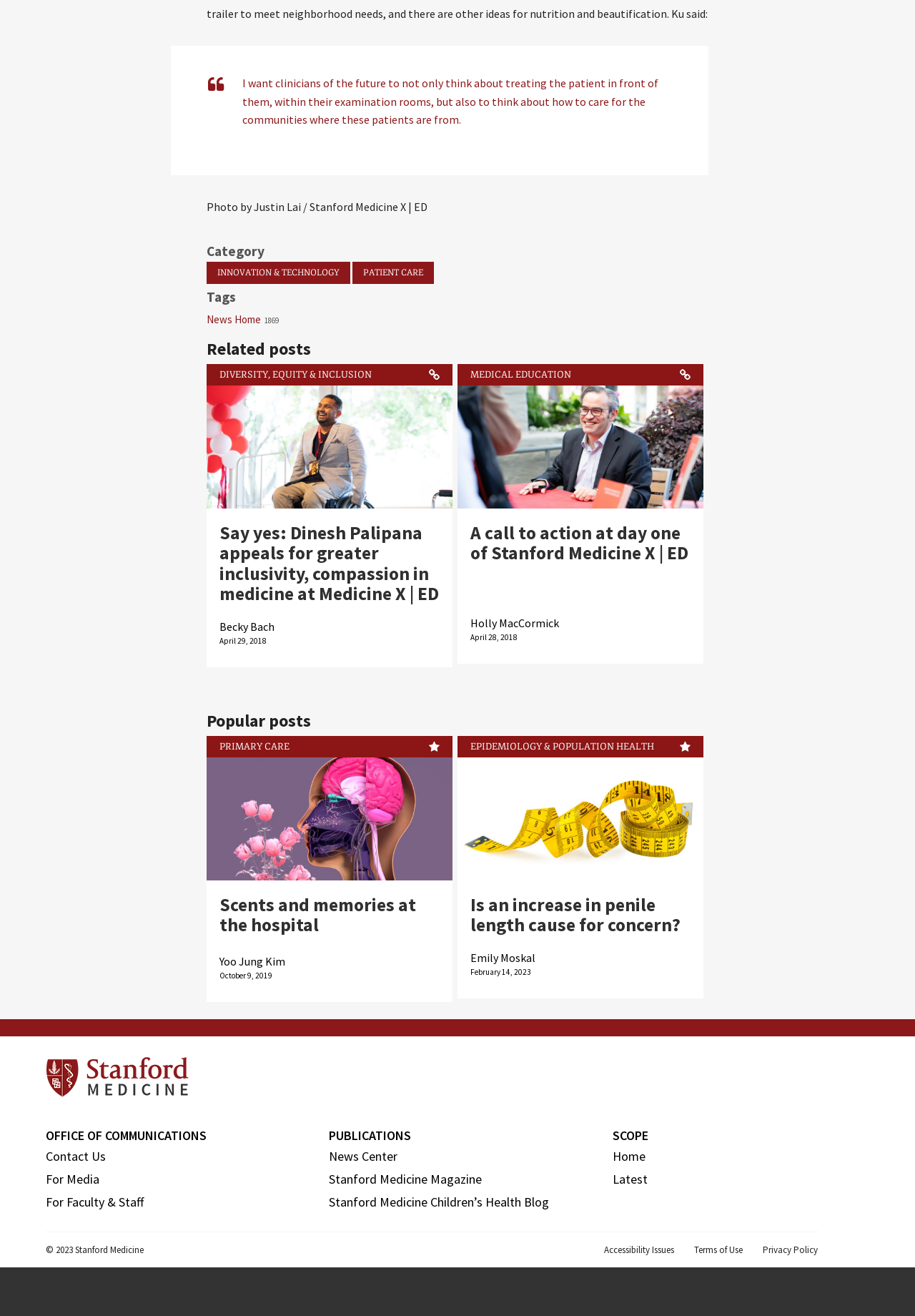Please identify the bounding box coordinates of the clickable area that will fulfill the following instruction: "View the 'Popular posts' section". The coordinates should be in the format of four float numbers between 0 and 1, i.e., [left, top, right, bottom].

[0.226, 0.536, 0.769, 0.559]